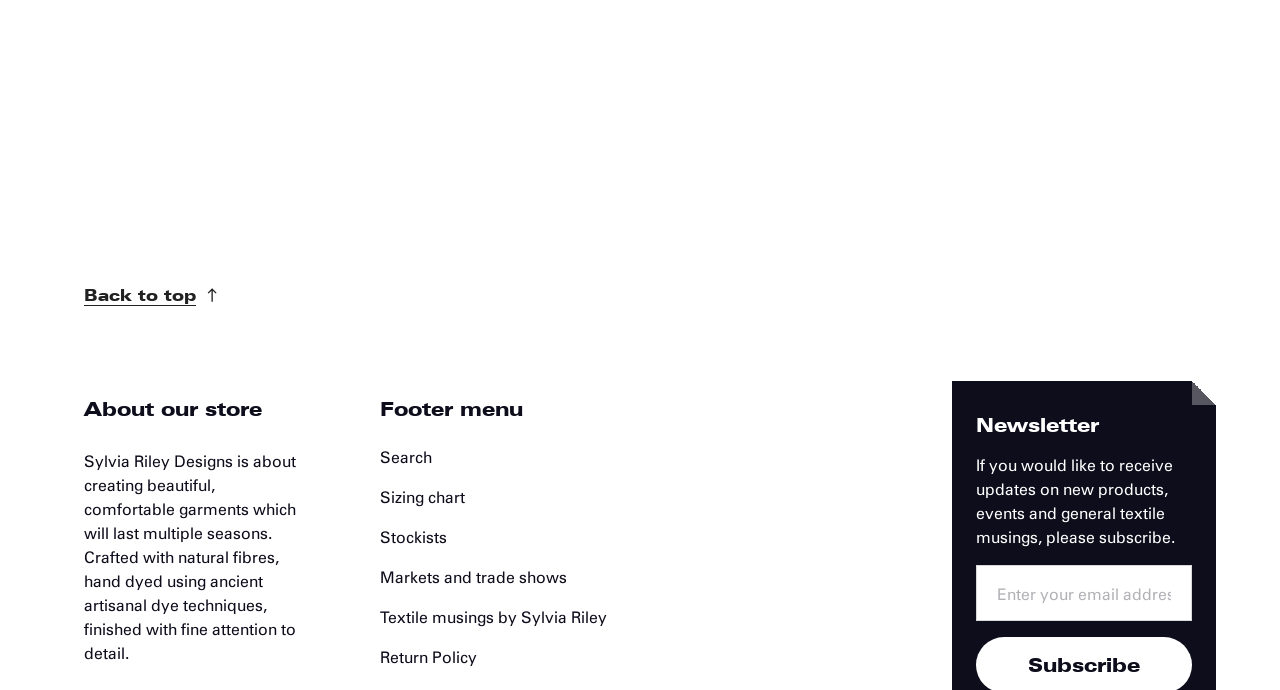Please find the bounding box coordinates for the clickable element needed to perform this instruction: "Search for something".

[0.297, 0.634, 0.338, 0.692]